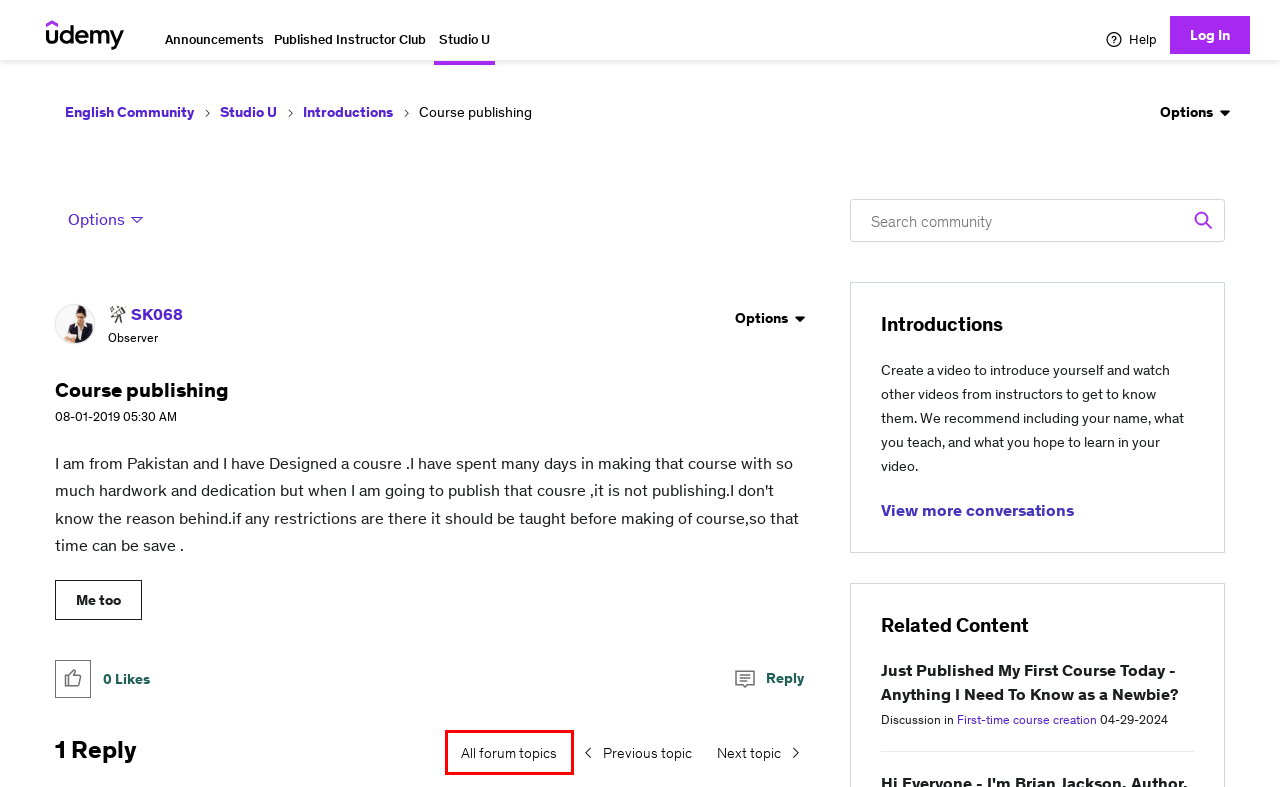A screenshot of a webpage is given, marked with a red bounding box around a UI element. Please select the most appropriate webpage description that fits the new page after clicking the highlighted element. Here are the candidates:
A. About ElianaC - Udemy Instructor Community
B. Introductions - Udemy Instructor Community
C. About SK068 - Udemy Instructor Community
D. About Sachinrouth881 - Udemy Instructor Community
E. Course publishing - Page 39 - Udemy Instructor Community
F. About PhilEbiner - Udemy Instructor Community
G. About goyashy - Udemy Instructor Community
H. Instructor Community - Udemy Instructor Community

E